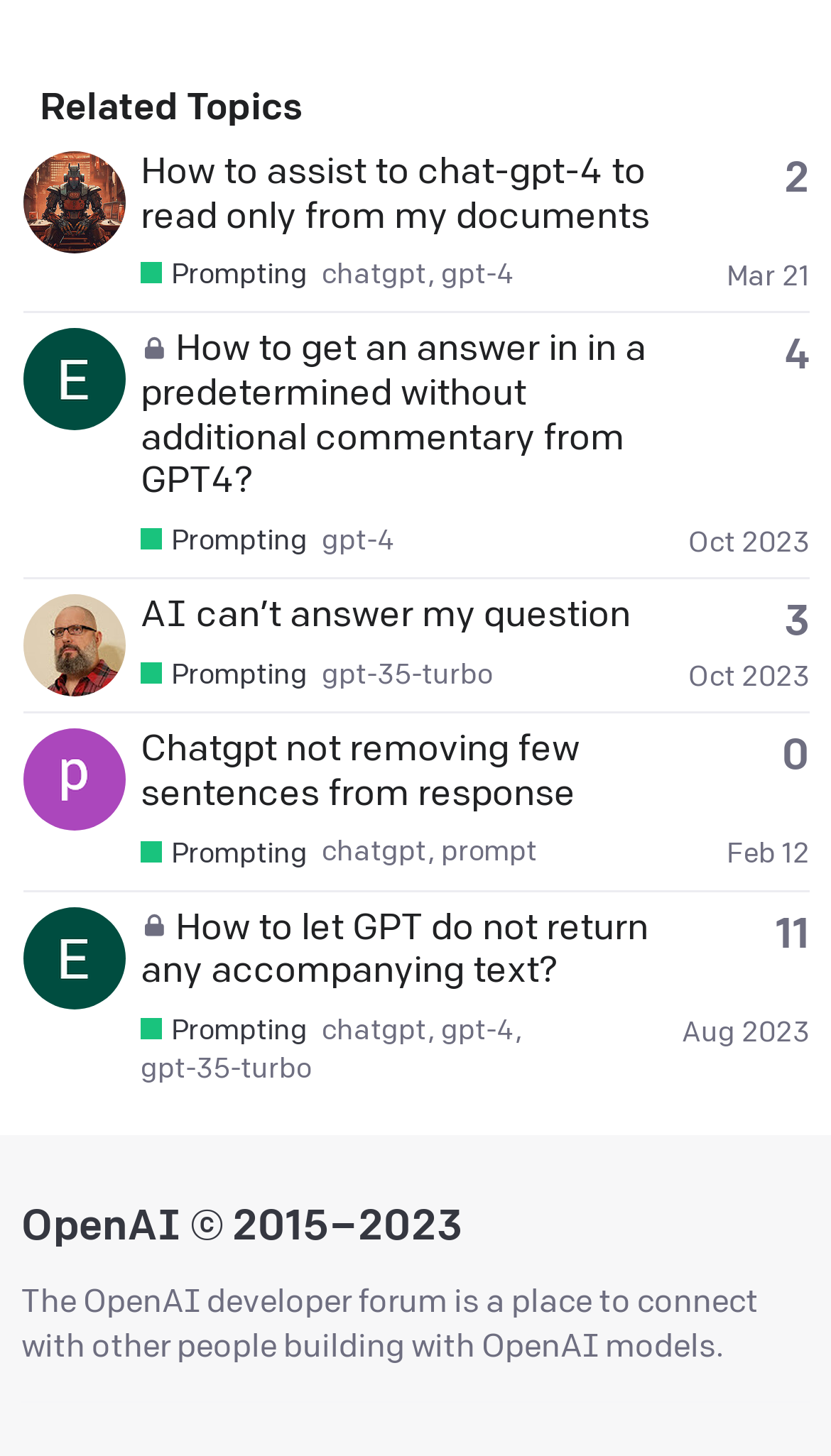Please specify the bounding box coordinates of the region to click in order to perform the following instruction: "View the Sitemap of the website".

None